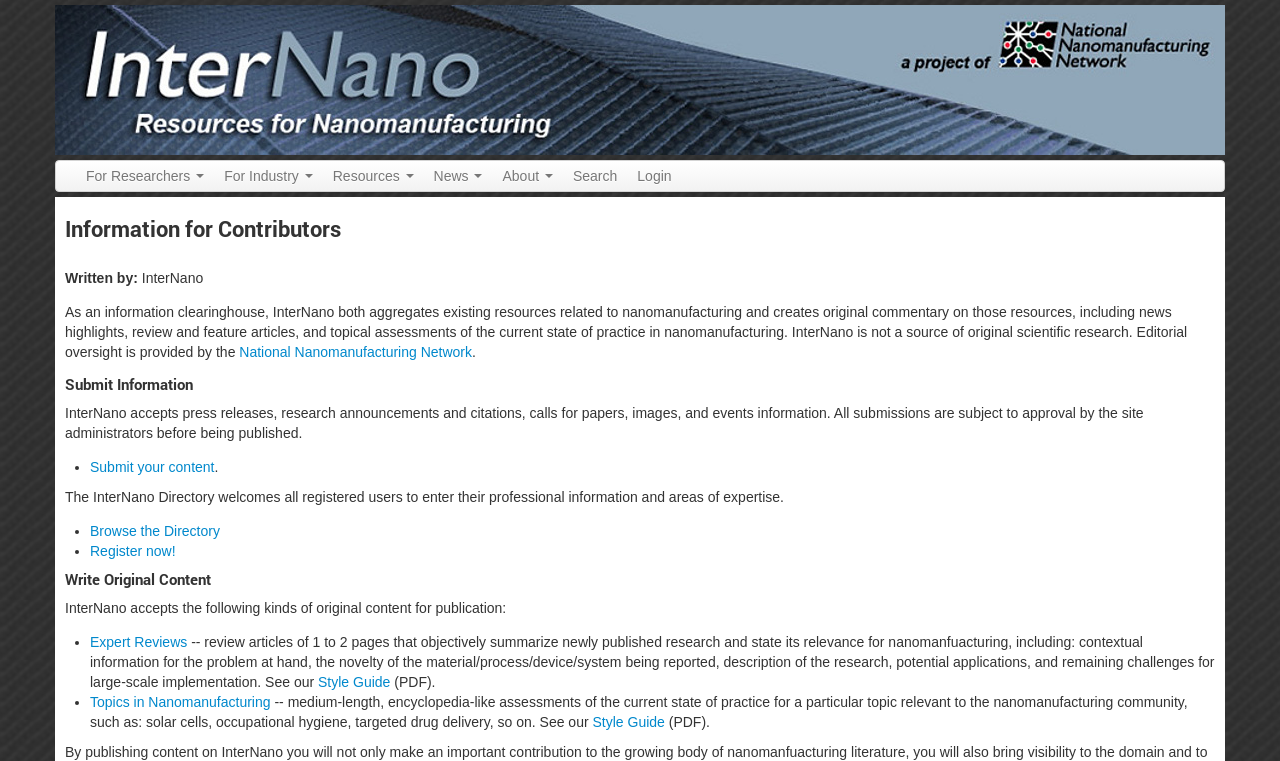Create an elaborate caption for the webpage.

The webpage is titled "Information for Contributors | InterNano" and appears to be a resource page for contributors to the InterNano platform. At the top of the page, there are two links, "Skip to content" and "Skip to navigation", followed by a layout table that spans most of the page width.

The main navigation menu is located at the top of the page, consisting of seven links: "Home", "For Researchers", "For Industry", "Resources", "News", "About", and "Search", followed by a "Login" link. These links are evenly spaced and aligned horizontally.

Below the navigation menu, there is a heading "Information for Contributors" that spans the entire page width. This section provides an introduction to InterNano, describing it as an information clearinghouse that aggregates existing resources related to nanomanufacturing and creates original commentary.

The page is divided into three main sections: "Submit Information", "Write Original Content", and "The InterNano Directory". The "Submit Information" section explains that InterNano accepts various types of submissions, including press releases, research announcements, and images, and provides a link to submit content.

The "Write Original Content" section outlines the types of original content that InterNano accepts for publication, including expert reviews and topics in nanomanufacturing. This section provides detailed descriptions of each type of content, along with links to style guides.

The "The InterNano Directory" section welcomes registered users to enter their professional information and areas of expertise, and provides links to browse the directory and register now.

Throughout the page, there are several static text elements that provide additional information and explanations, as well as list markers and links to relevant resources. Overall, the page appears to be a comprehensive resource for contributors to InterNano, providing detailed information on how to submit and write original content, as well as how to engage with the platform's directory.